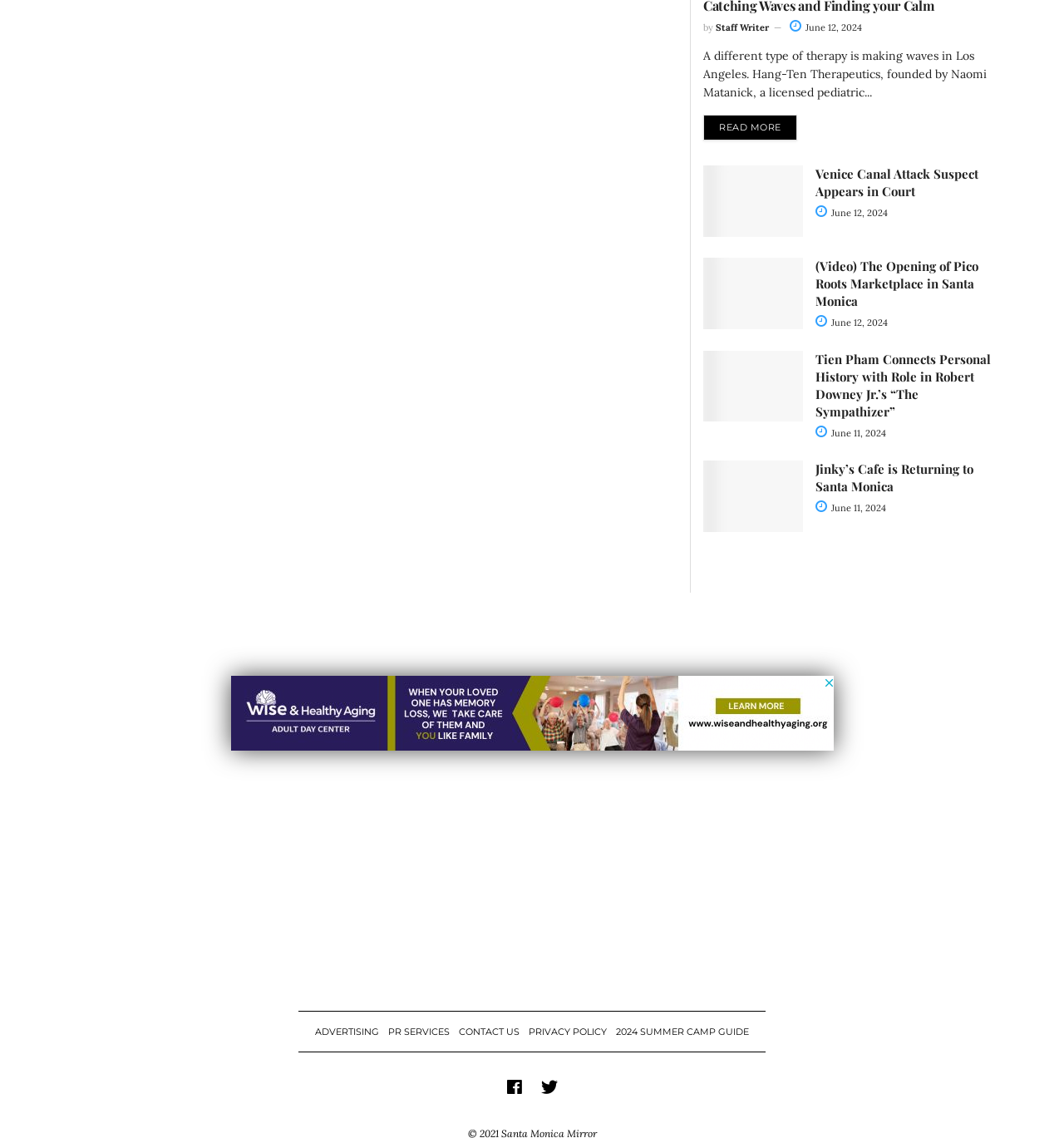Locate the bounding box coordinates of the clickable area needed to fulfill the instruction: "Visit the SM Mirror website".

[0.402, 0.783, 0.598, 0.797]